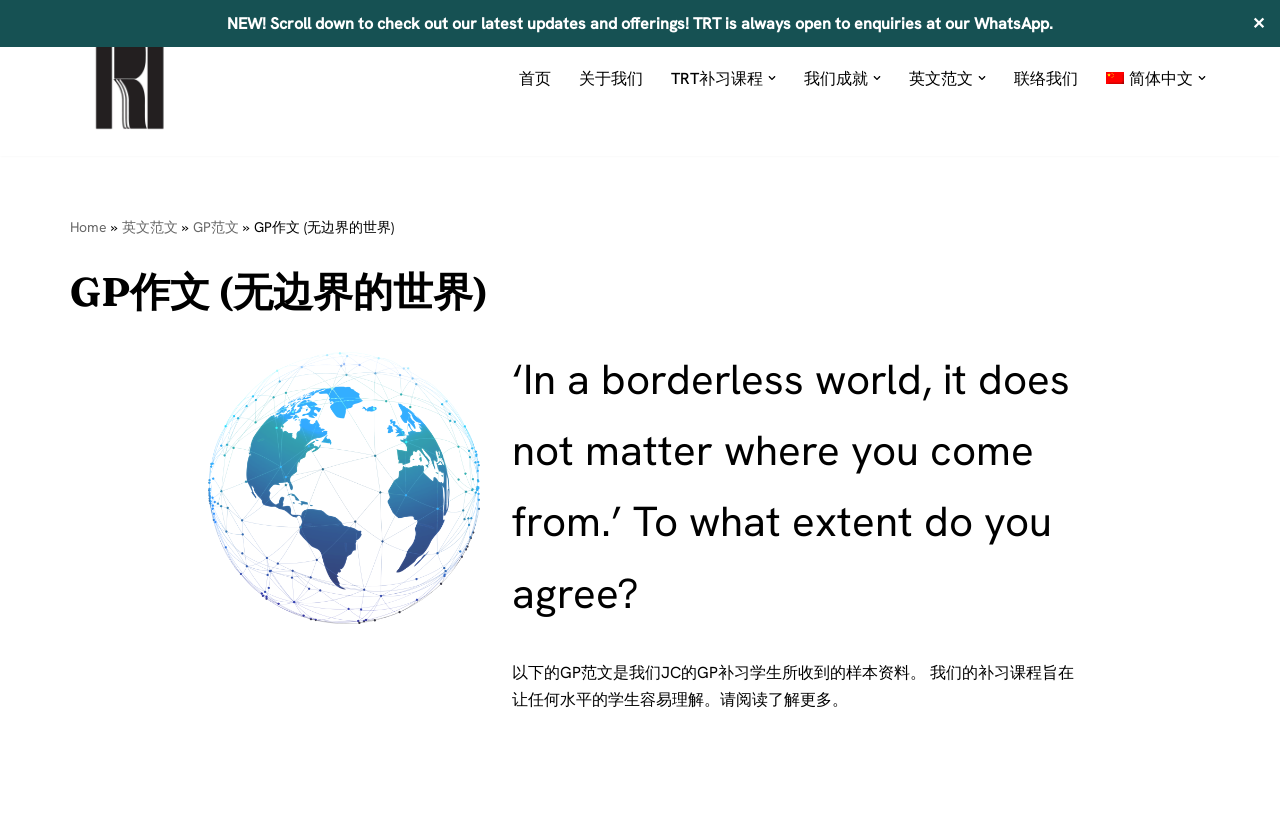Please answer the following question using a single word or phrase: 
How can I contact the learning centre?

Through WhatsApp